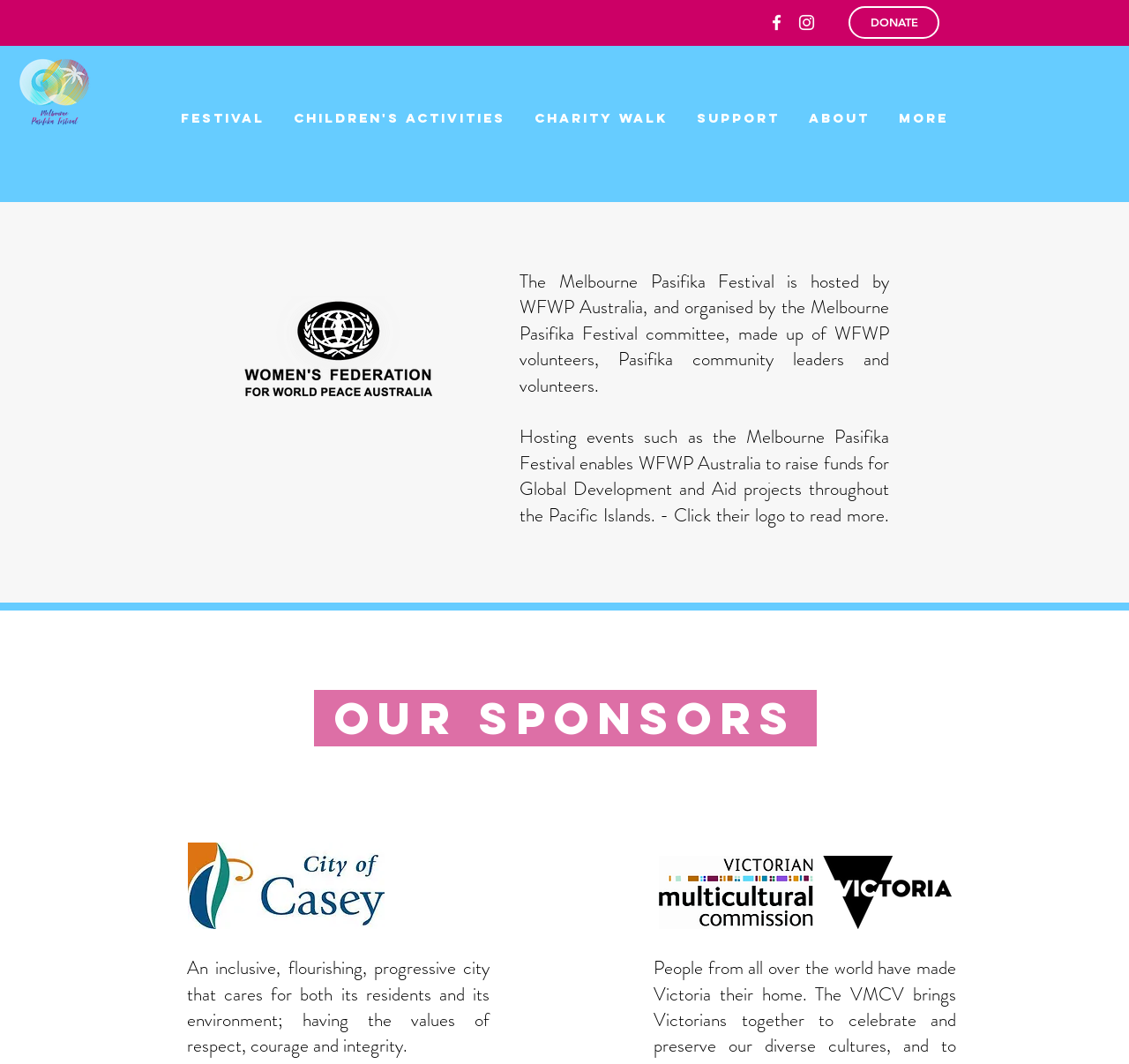Highlight the bounding box coordinates of the region I should click on to meet the following instruction: "Click the Pasifika logo".

[0.016, 0.055, 0.08, 0.118]